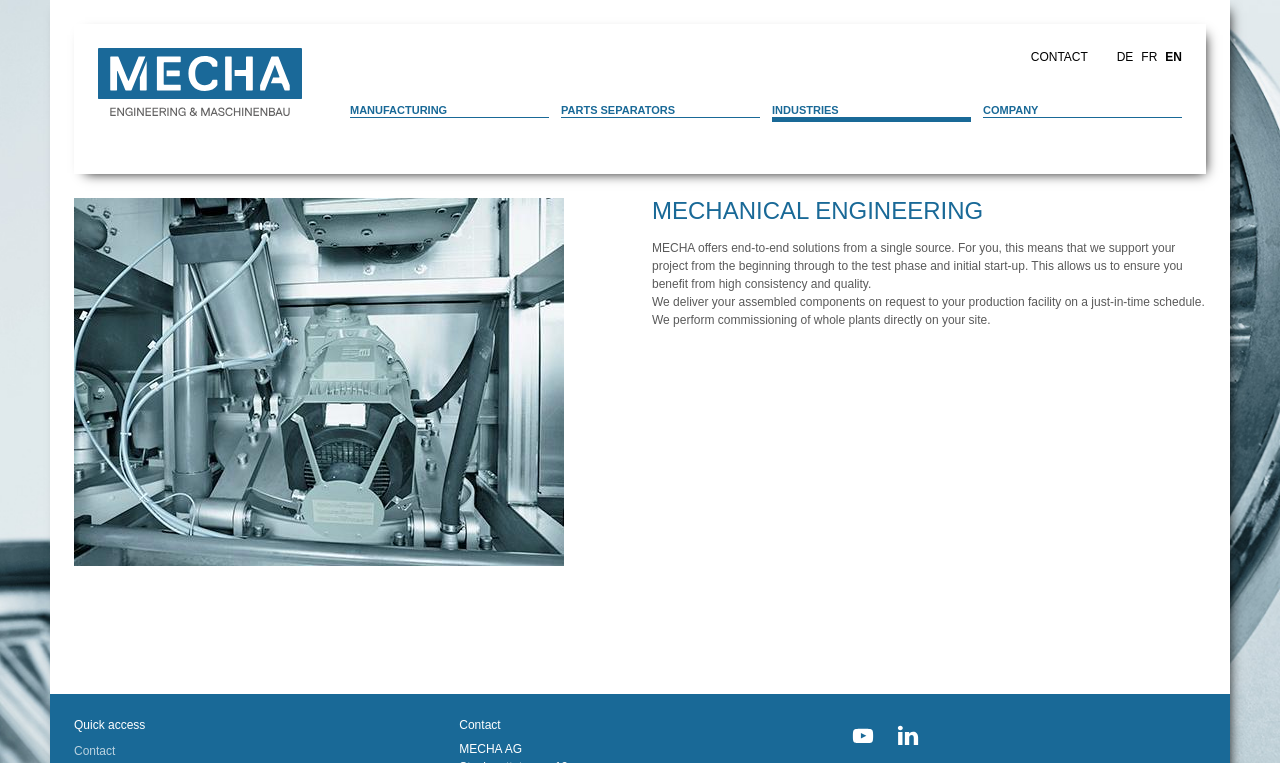Please find the bounding box coordinates of the element that needs to be clicked to perform the following instruction: "Learn about mechanical engineering". The bounding box coordinates should be four float numbers between 0 and 1, represented as [left, top, right, bottom].

[0.509, 0.26, 0.942, 0.313]